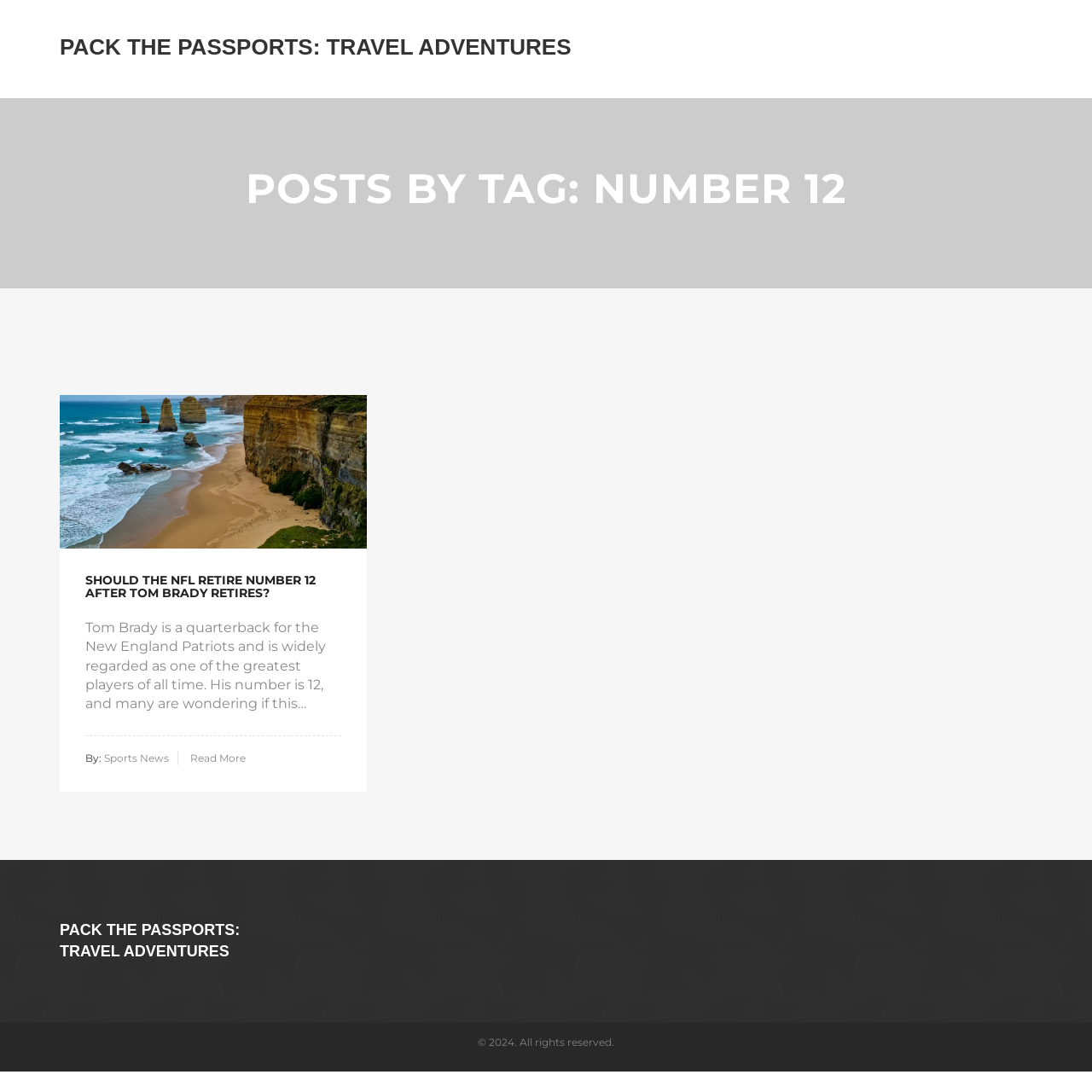What is the topic of the first post?
Based on the screenshot, answer the question with a single word or phrase.

NFL